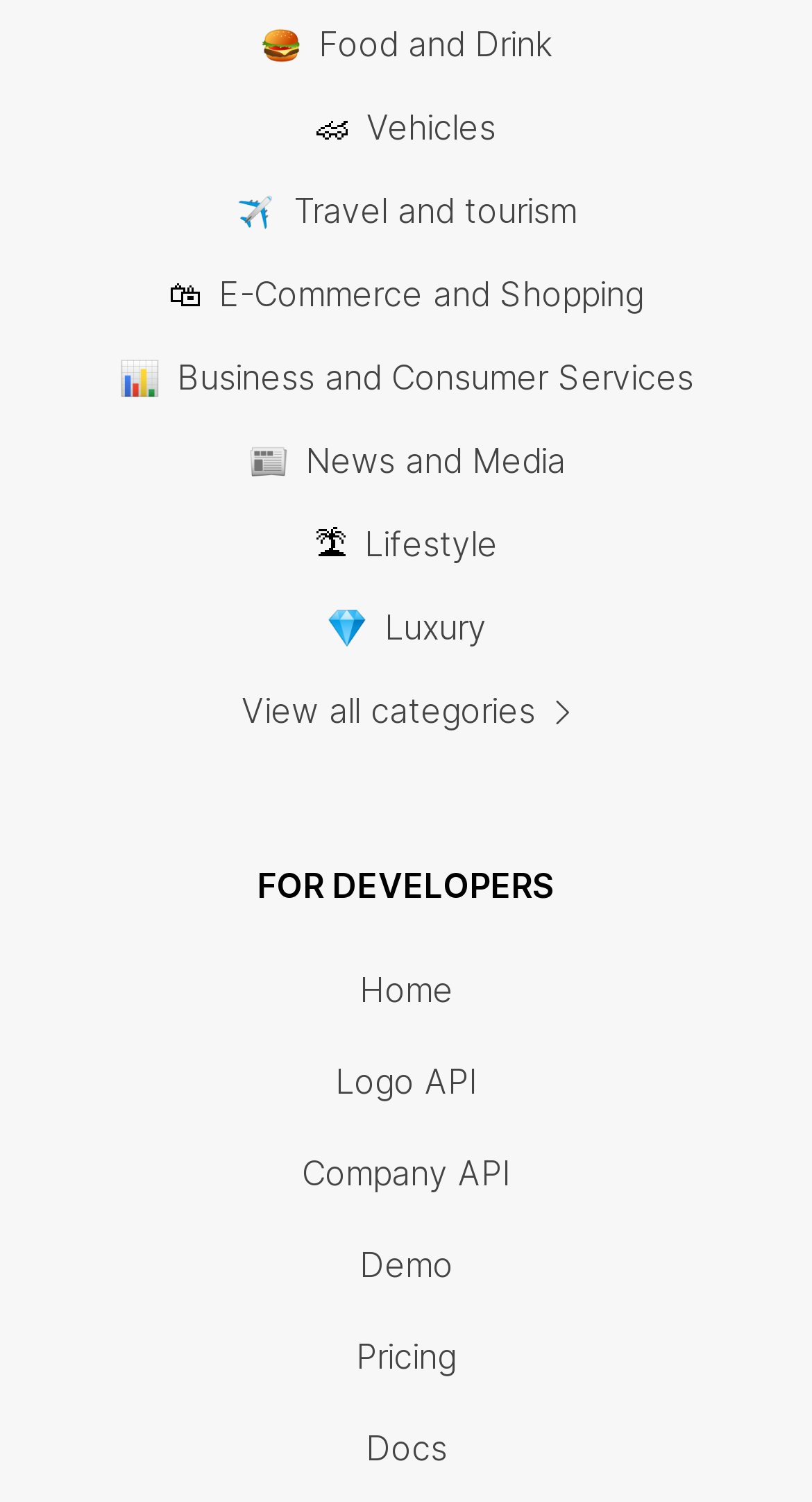From the webpage screenshot, identify the region described by View all categories. Provide the bounding box coordinates as (top-left x, top-left y, bottom-right x, bottom-right y), with each value being a floating point number between 0 and 1.

[0.095, 0.456, 0.905, 0.489]